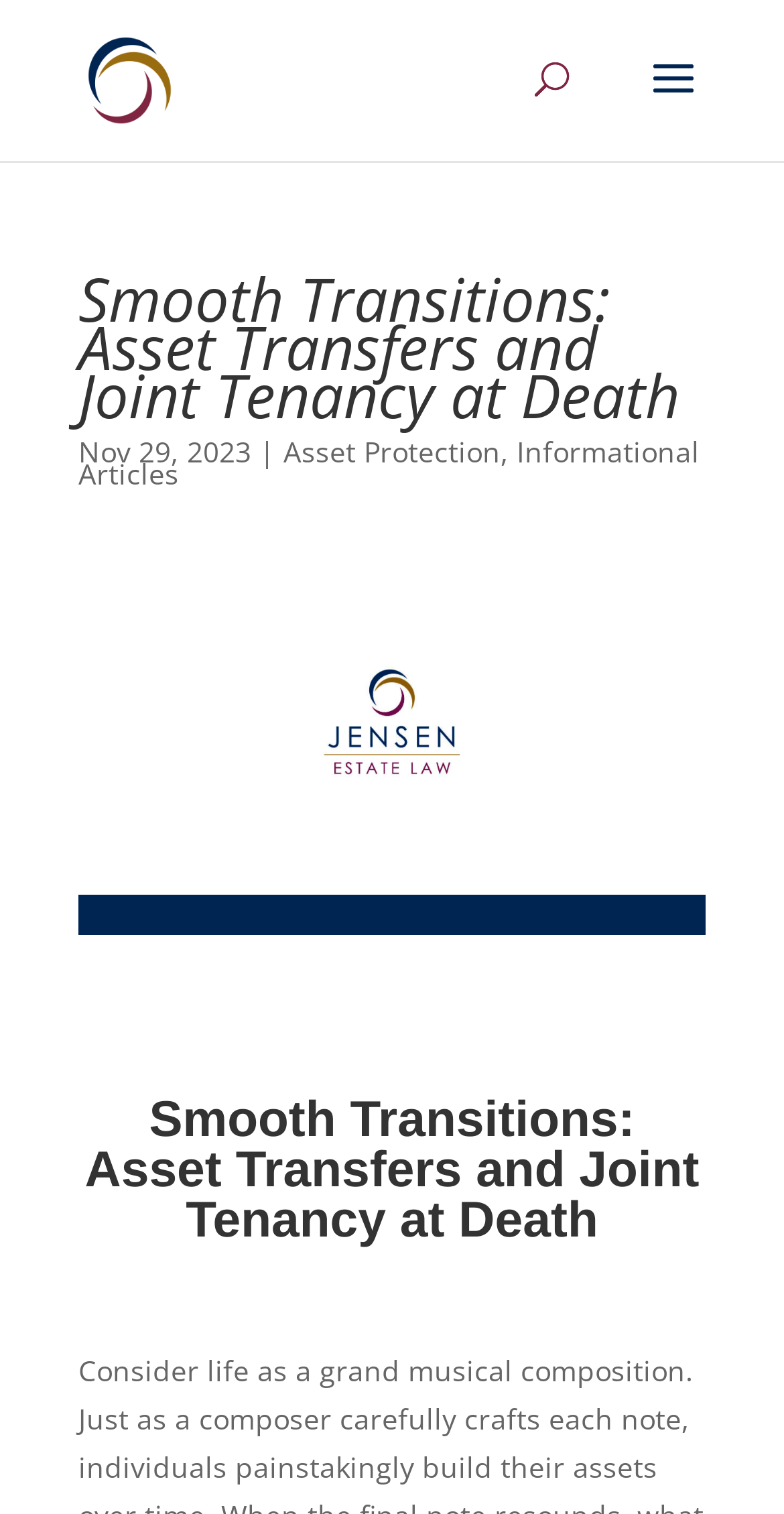Provide the bounding box coordinates for the specified HTML element described in this description: "alt="Jensen Estate Law"". The coordinates should be four float numbers ranging from 0 to 1, in the format [left, top, right, bottom].

[0.11, 0.038, 0.221, 0.063]